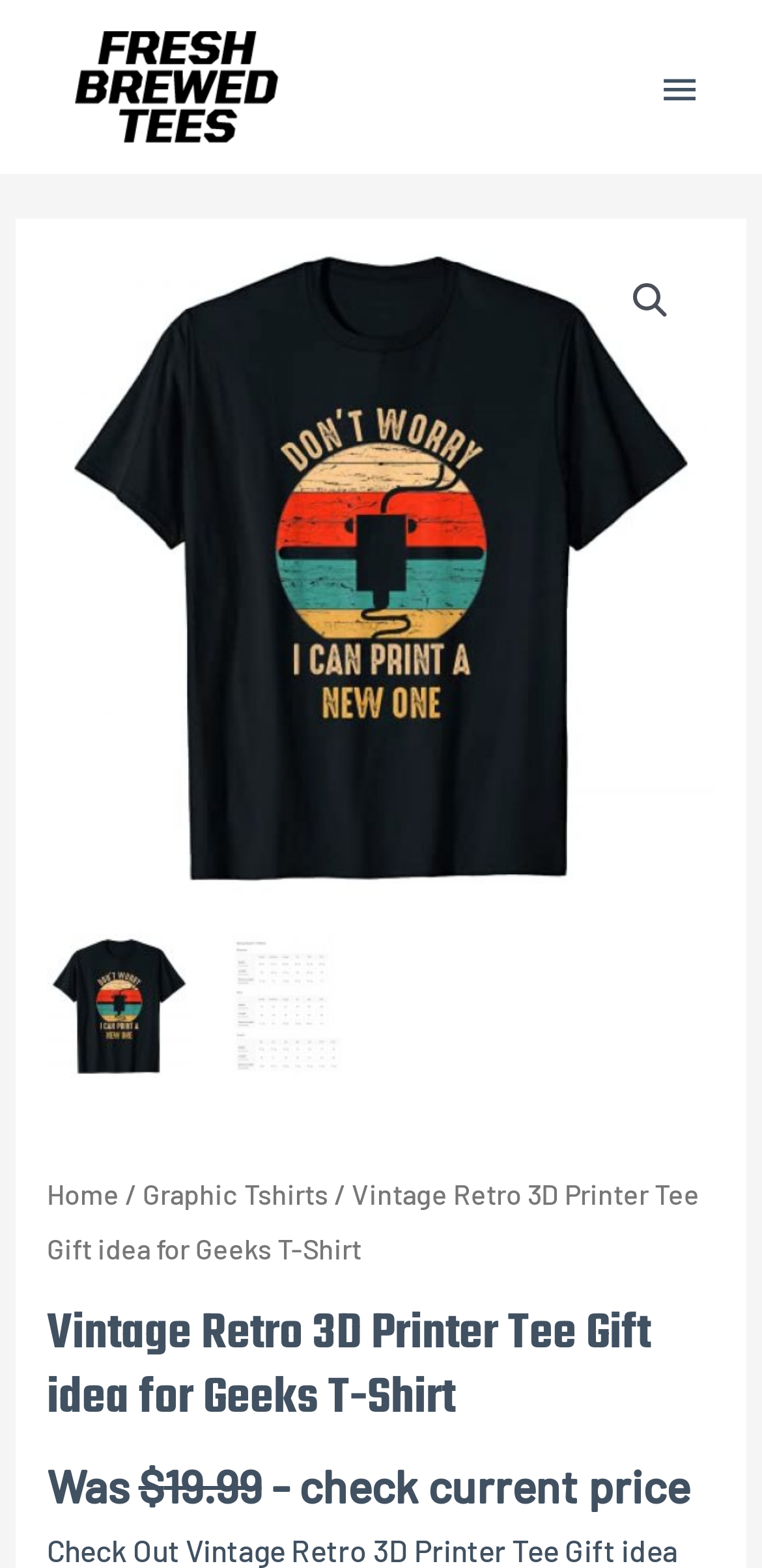What is the price of the Vintage Retro 3D Printer Tee?
Could you answer the question in a detailed manner, providing as much information as possible?

I found the price of the Vintage Retro 3D Printer Tee by looking at the text below the product image, which says 'Was $19.99 - check current price'.